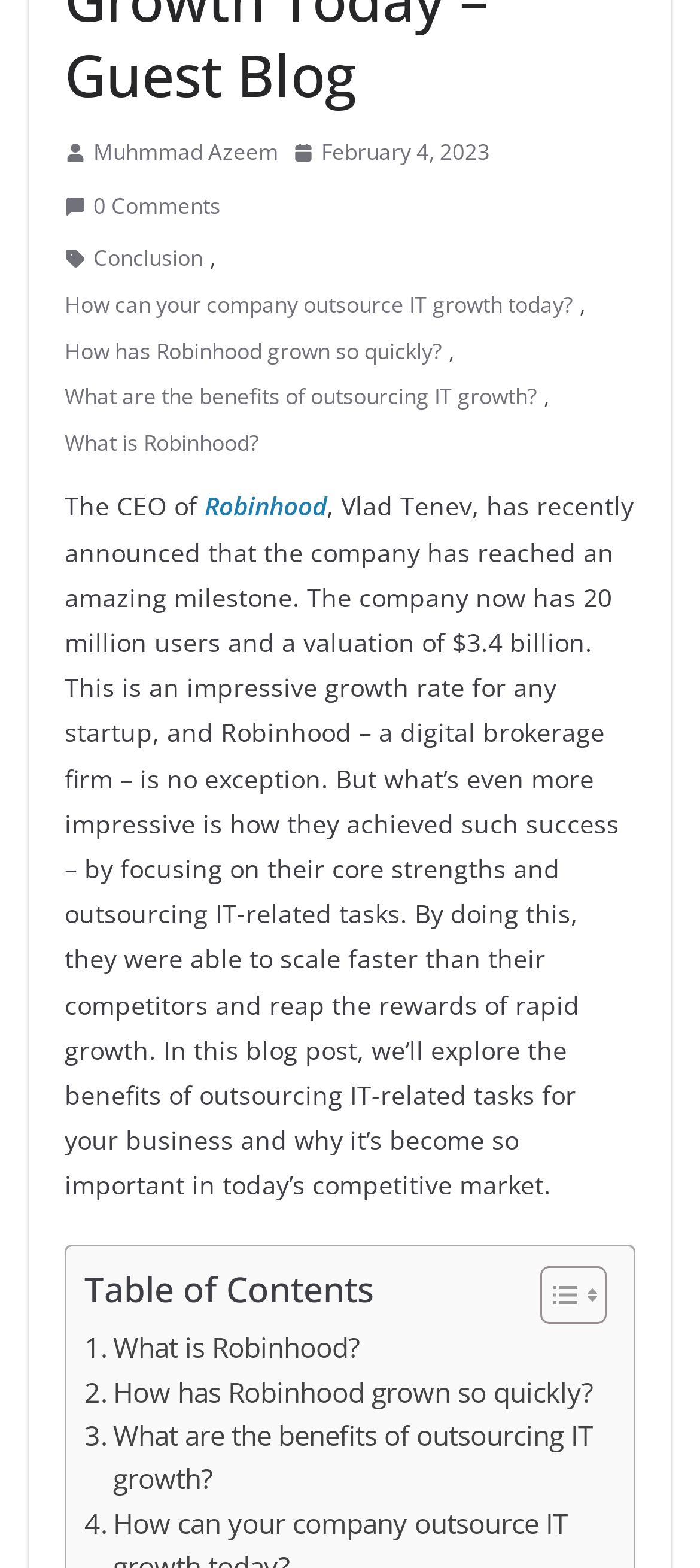Identify the bounding box coordinates of the clickable region necessary to fulfill the following instruction: "Toggle the table of contents". The bounding box coordinates should be four float numbers between 0 and 1, i.e., [left, top, right, bottom].

[0.733, 0.807, 0.854, 0.846]